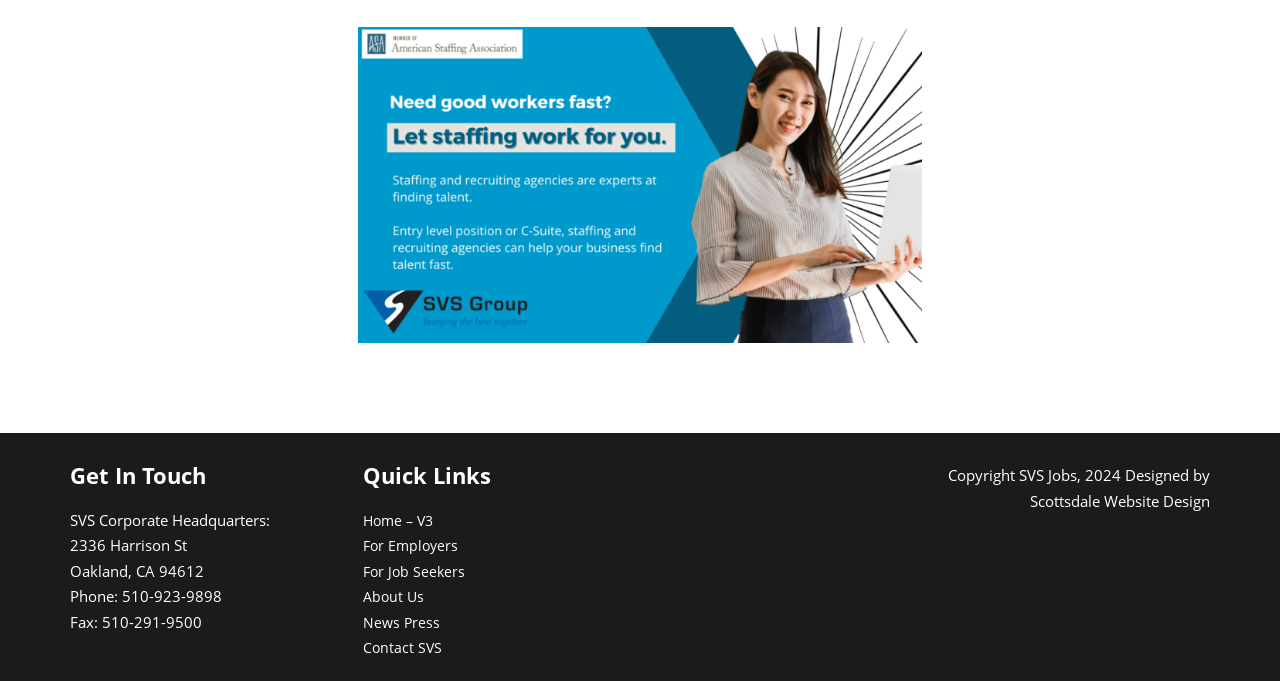Please pinpoint the bounding box coordinates for the region I should click to adhere to this instruction: "Check the website designer".

[0.805, 0.721, 0.945, 0.75]